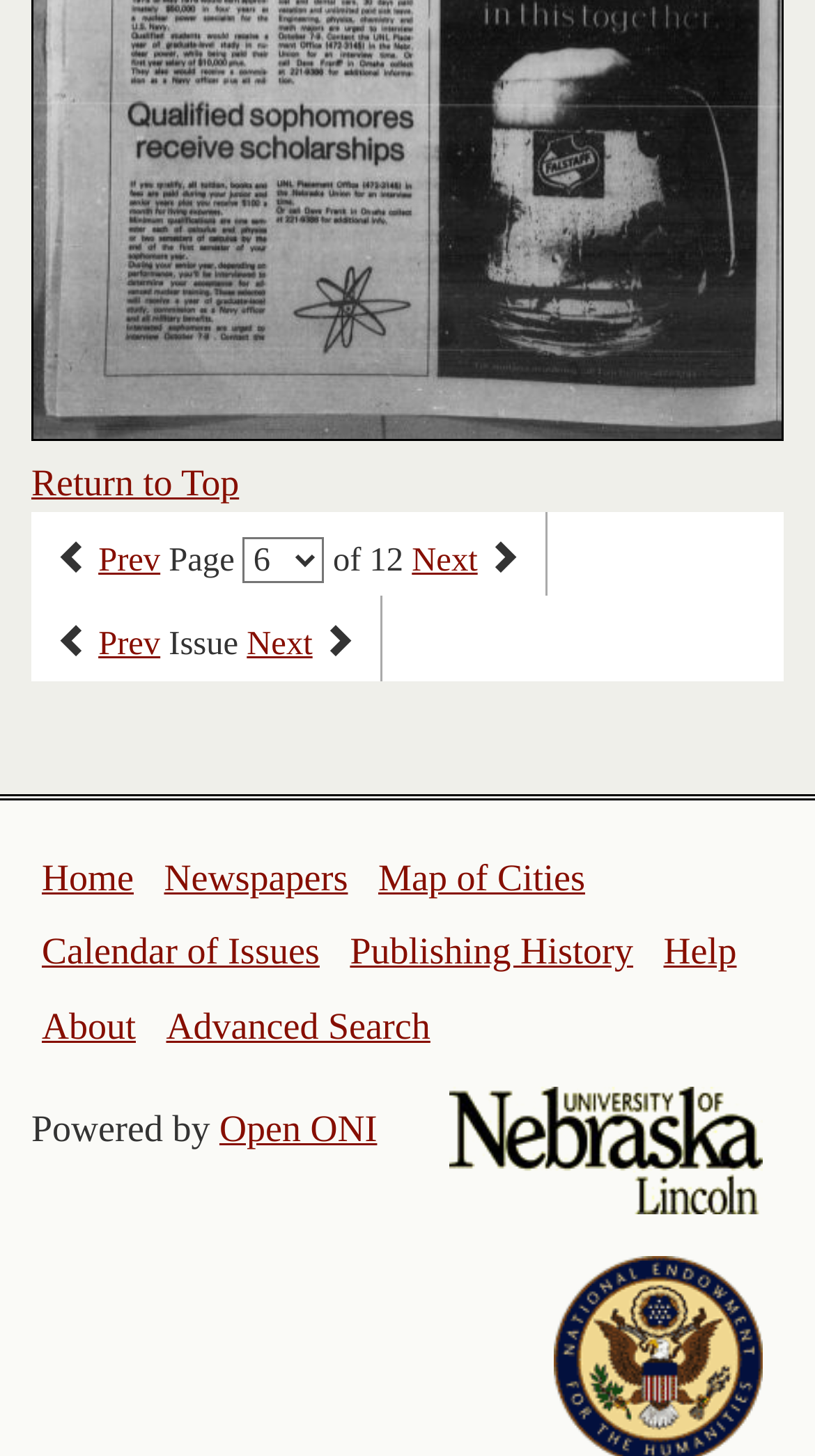Please analyze the image and provide a thorough answer to the question:
What is the powered by text at the bottom?

I looked at the bottom of the webpage and saw the text 'Powered by' followed by a link 'Open ONI', which suggests that the webpage is powered by Open ONI.